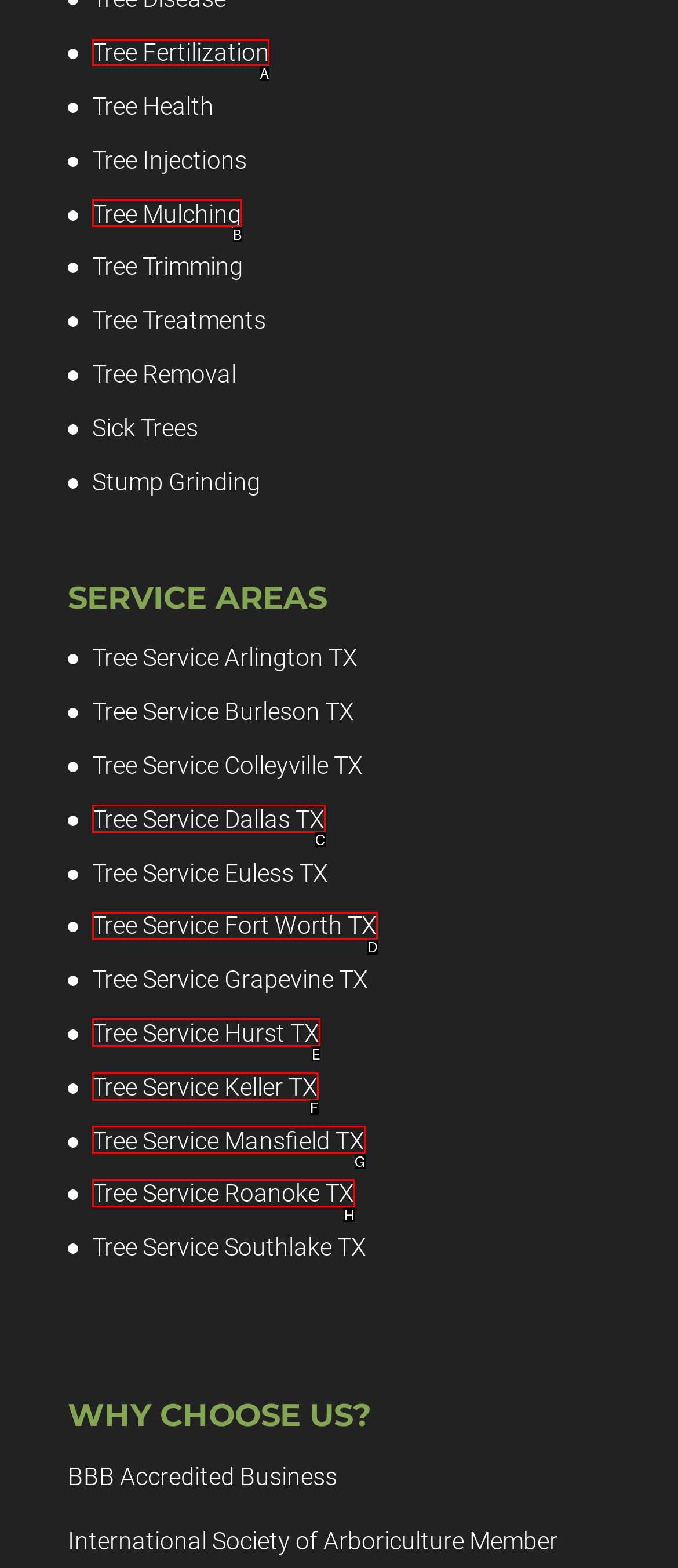Provide the letter of the HTML element that you need to click on to perform the task: Discover Affordable Oil Paintings on Canvas.
Answer with the letter corresponding to the correct option.

None